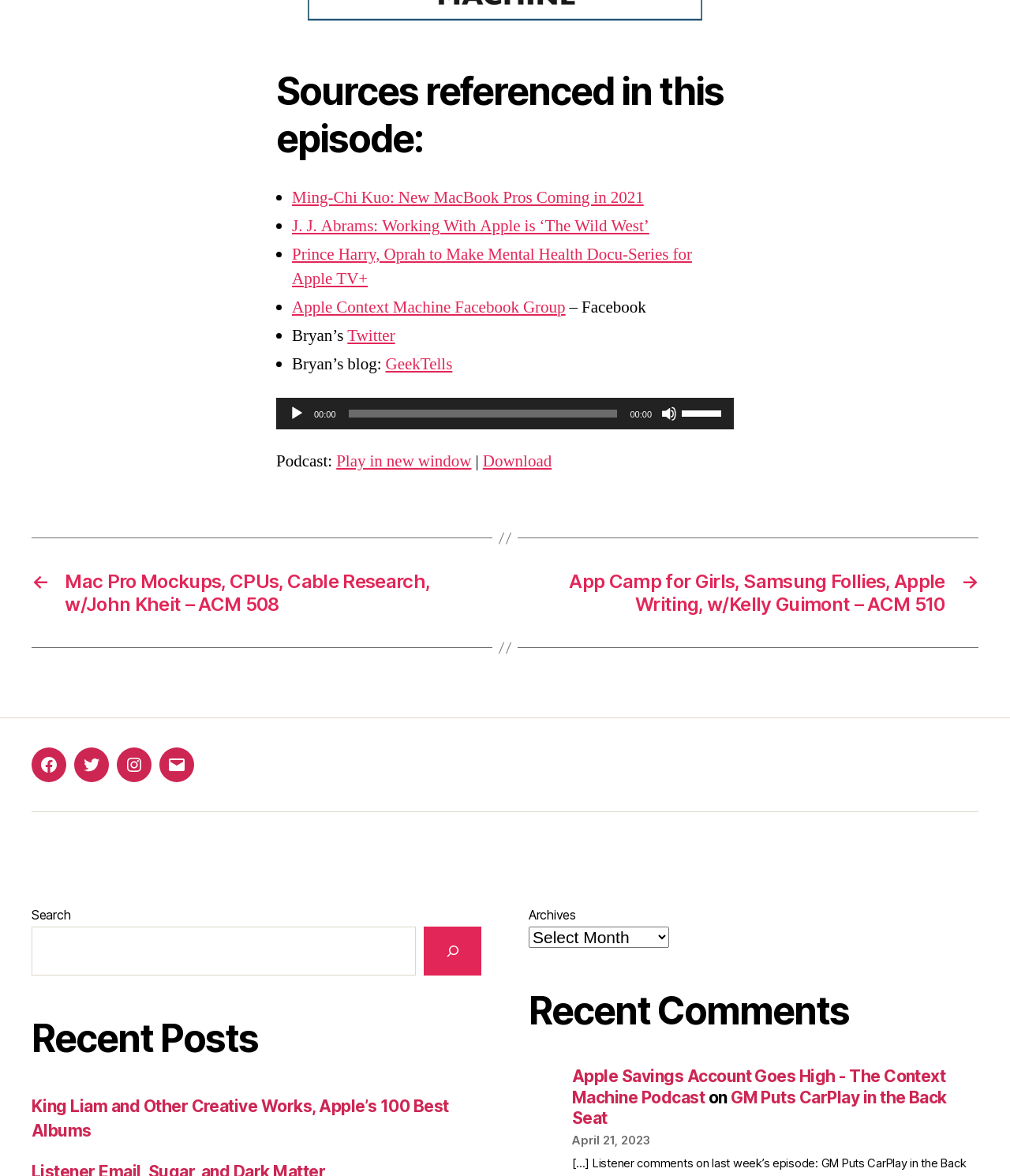Pinpoint the bounding box coordinates of the clickable area needed to execute the instruction: "Download the podcast". The coordinates should be specified as four float numbers between 0 and 1, i.e., [left, top, right, bottom].

[0.478, 0.383, 0.546, 0.402]